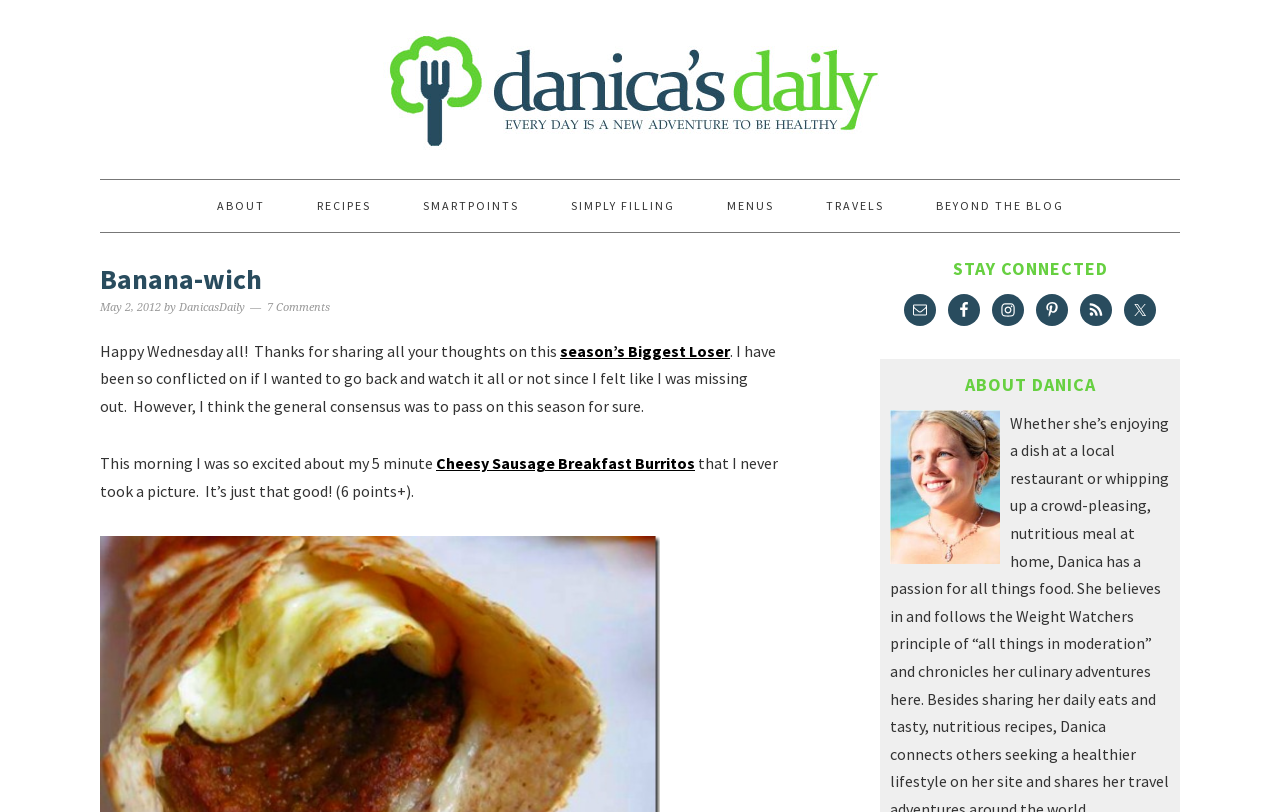What is the date of the blog post?
Answer the question in as much detail as possible.

The date of the blog post can be found near the top of the webpage, where it says 'May 2, 2012' in a time format.